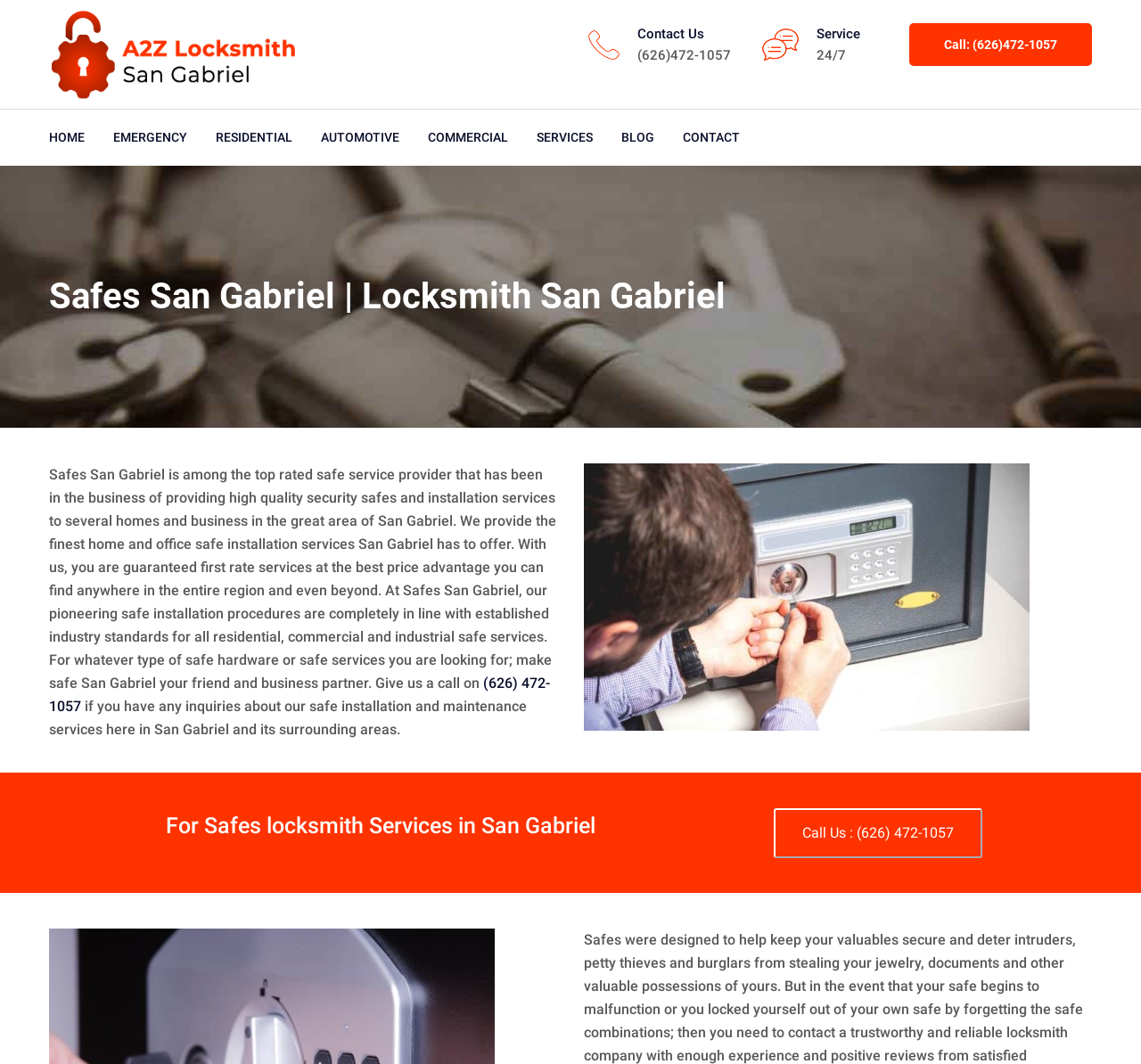Please determine the bounding box coordinates of the element's region to click in order to carry out the following instruction: "Call the phone number". The coordinates should be four float numbers between 0 and 1, i.e., [left, top, right, bottom].

[0.797, 0.022, 0.957, 0.062]